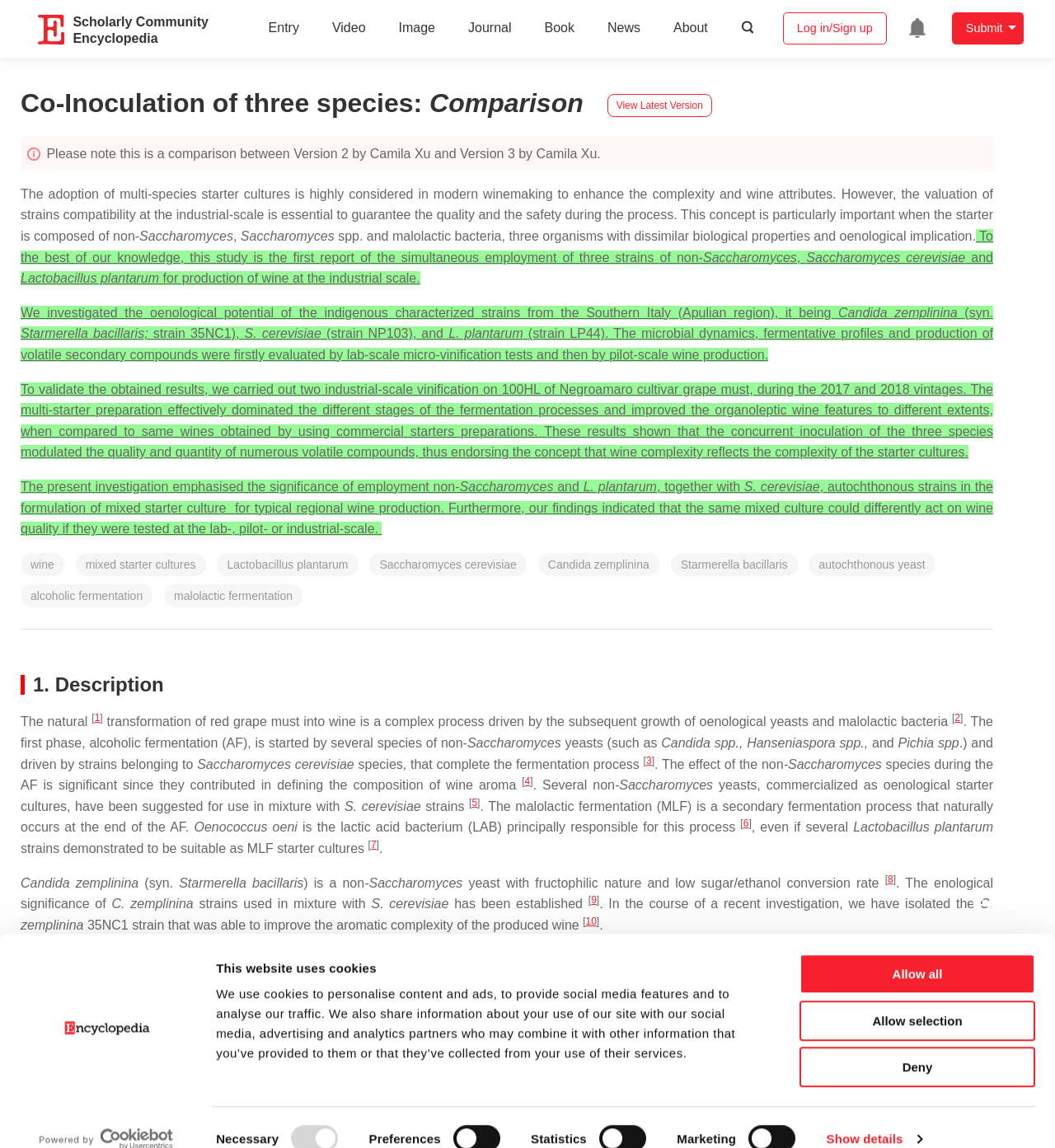Locate the bounding box coordinates of the UI element described by: "Scholarly Community Encyclopedia". Provide the coordinates as four float numbers between 0 and 1, formatted as [left, top, right, bottom].

[0.069, 0.0, 0.198, 0.049]